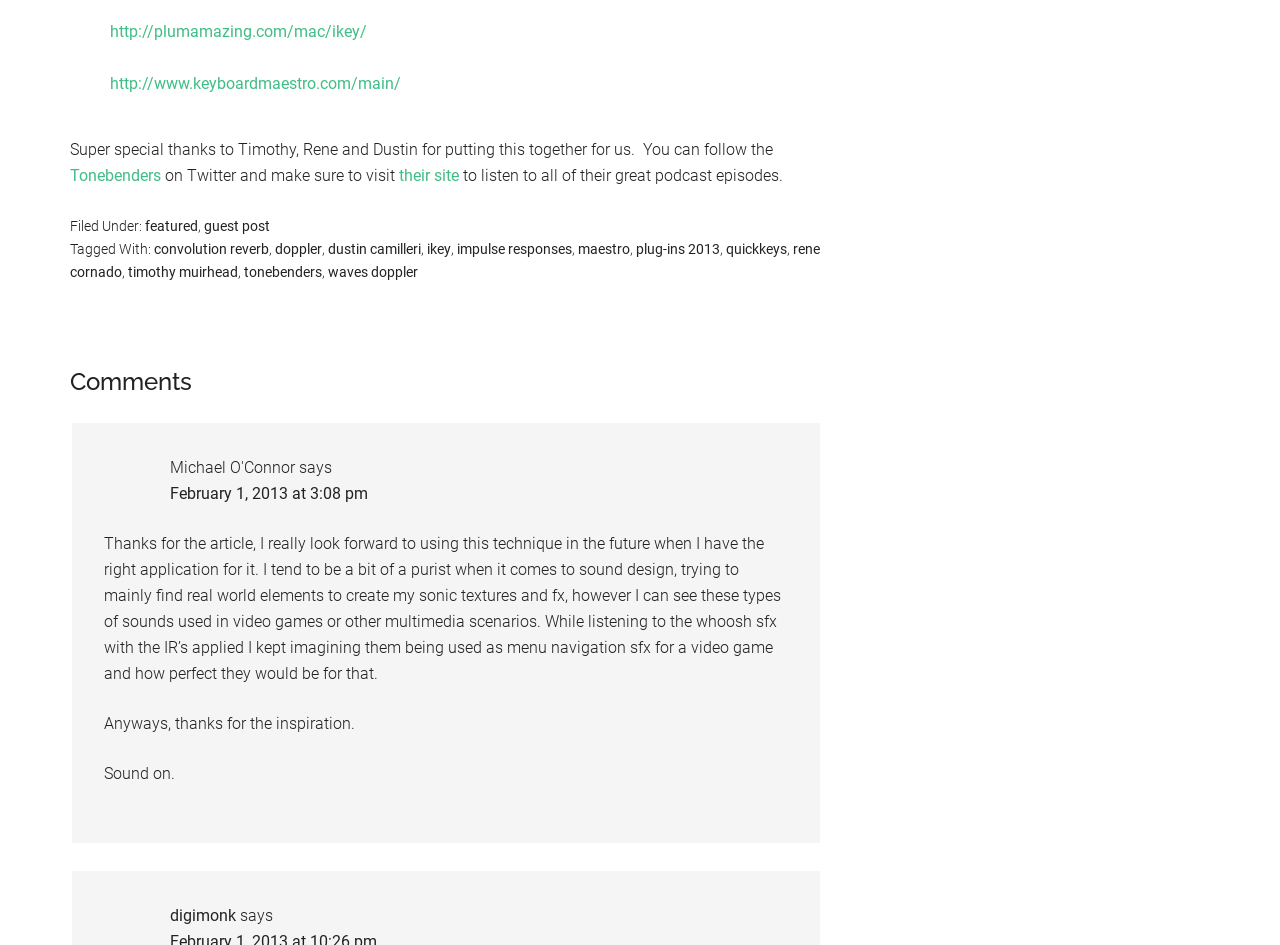What is the name of the person who wrote the first comment?
Use the image to answer the question with a single word or phrase.

digimonk